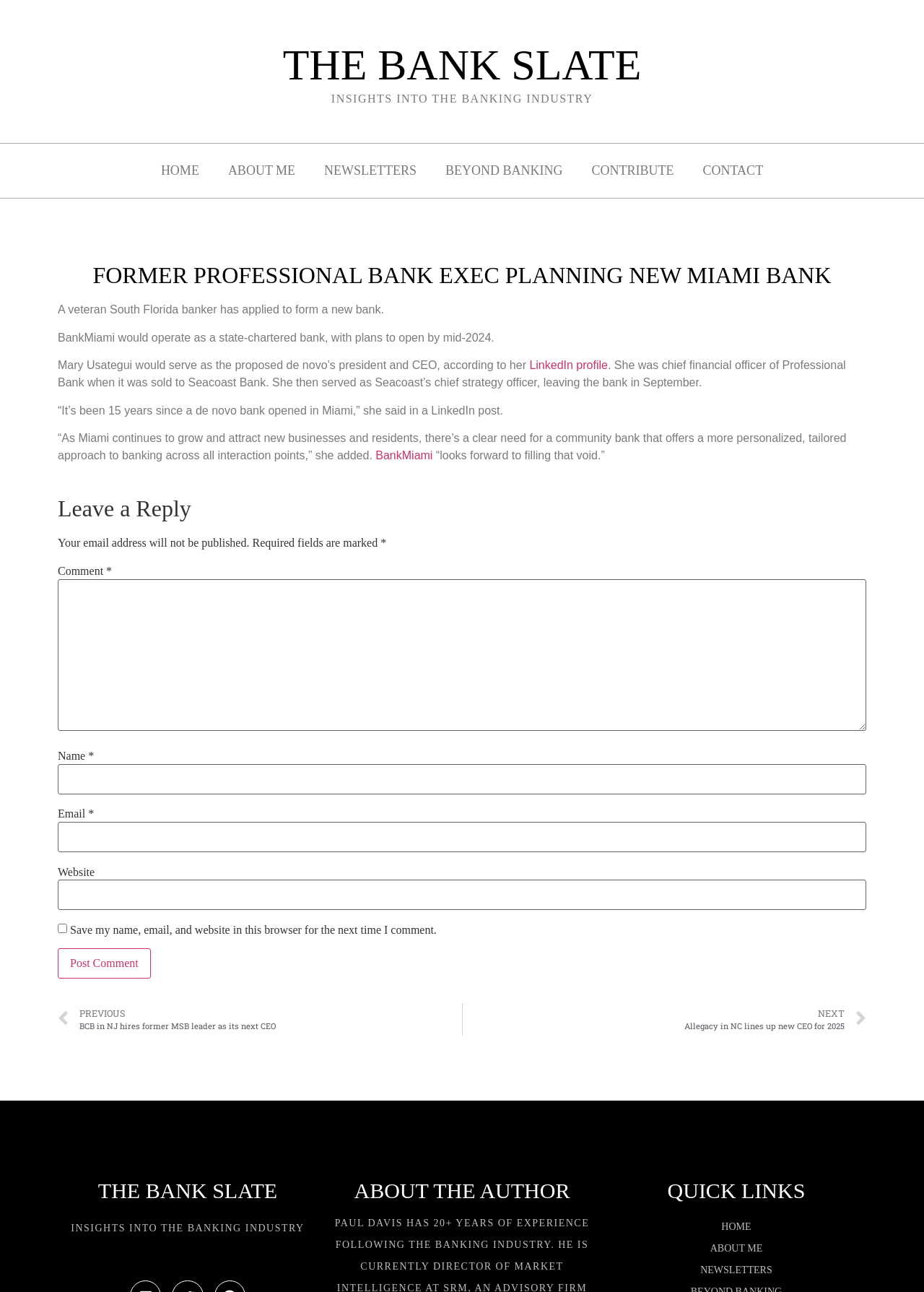Use a single word or phrase to answer the question: What is the topic of the article?

Banking industry